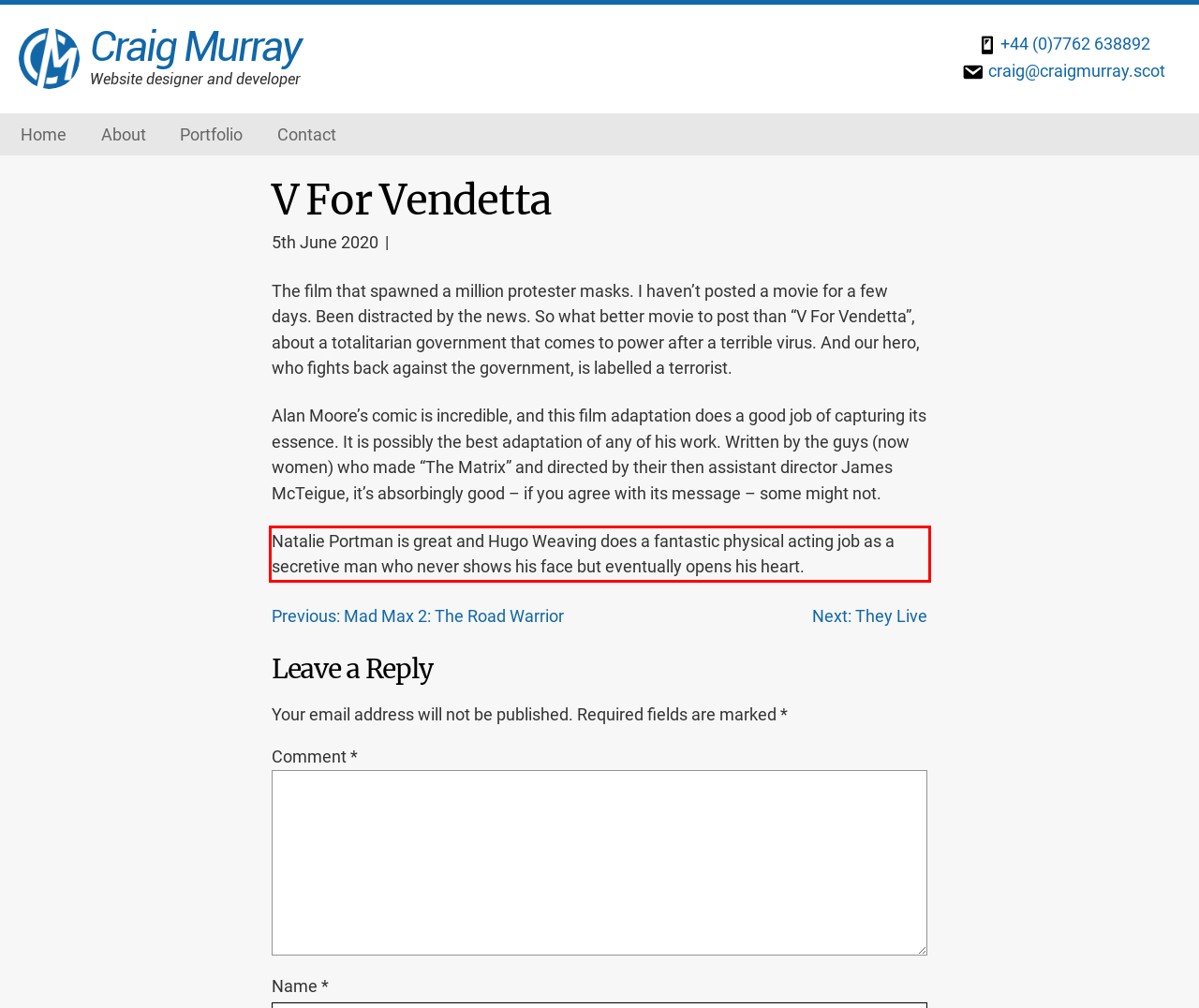Given a webpage screenshot, identify the text inside the red bounding box using OCR and extract it.

Natalie Portman is great and Hugo Weaving does a fantastic physical acting job as a secretive man who never shows his face but eventually opens his heart.